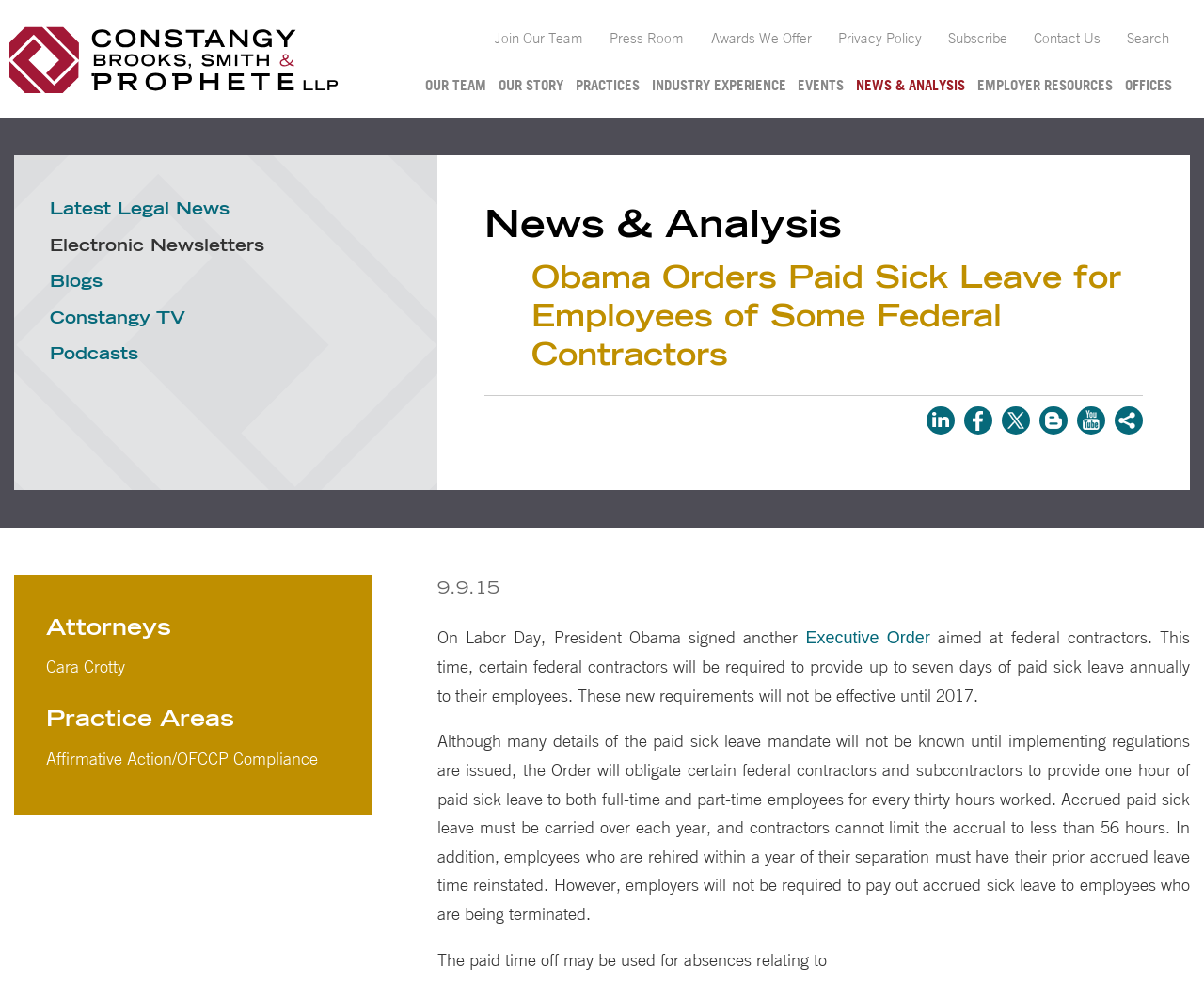Determine the bounding box coordinates of the clickable element necessary to fulfill the instruction: "Check the 'Attorneys' section". Provide the coordinates as four float numbers within the 0 to 1 range, i.e., [left, top, right, bottom].

[0.038, 0.614, 0.282, 0.662]